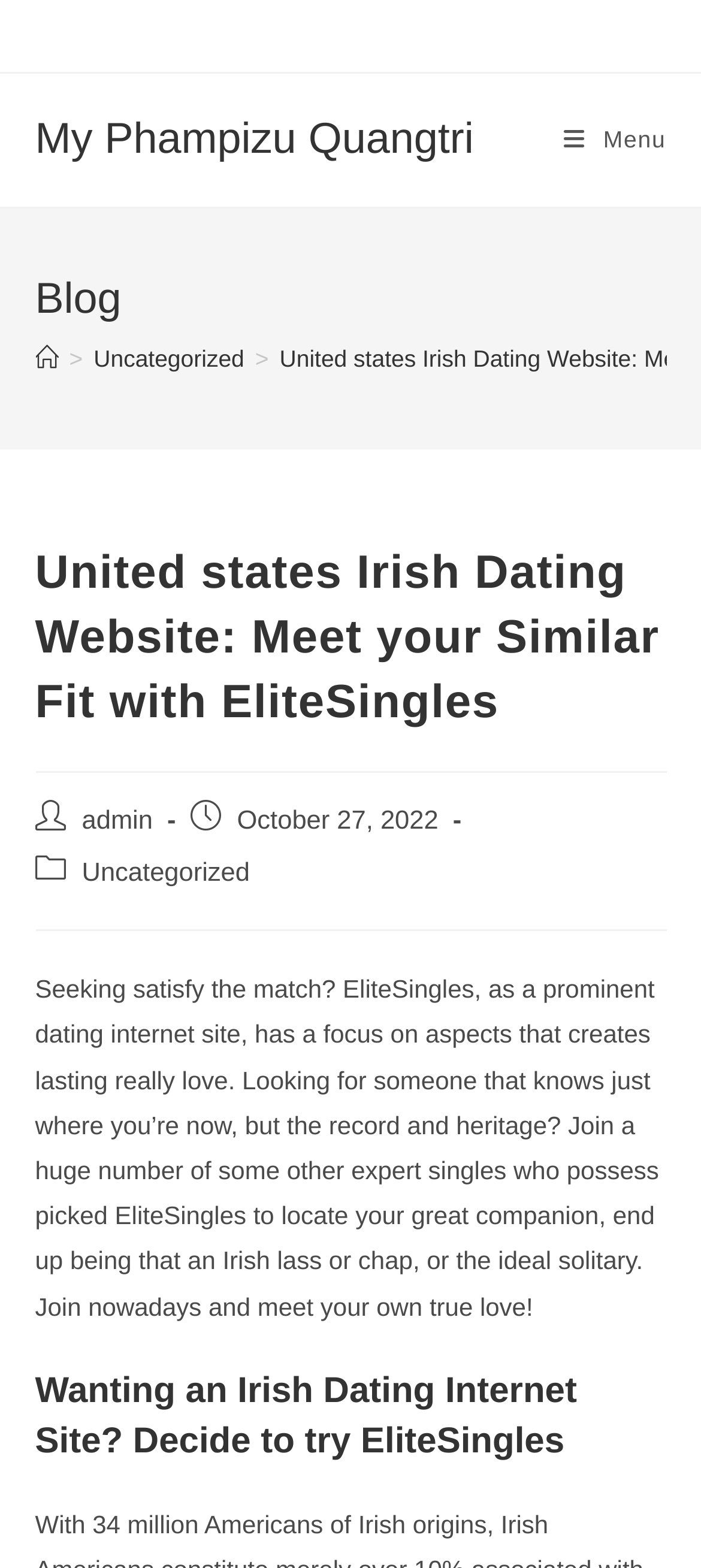What is the focus of EliteSingles?
Make sure to answer the question with a detailed and comprehensive explanation.

The focus of EliteSingles can be inferred from the text in the section below the heading 'United states Irish Dating Website: Meet your Similar Fit with EliteSingles'. The text mentions that EliteSingles 'has a focus on aspects that creates lasting really love', which indicates that the focus of EliteSingles is on creating lasting love.